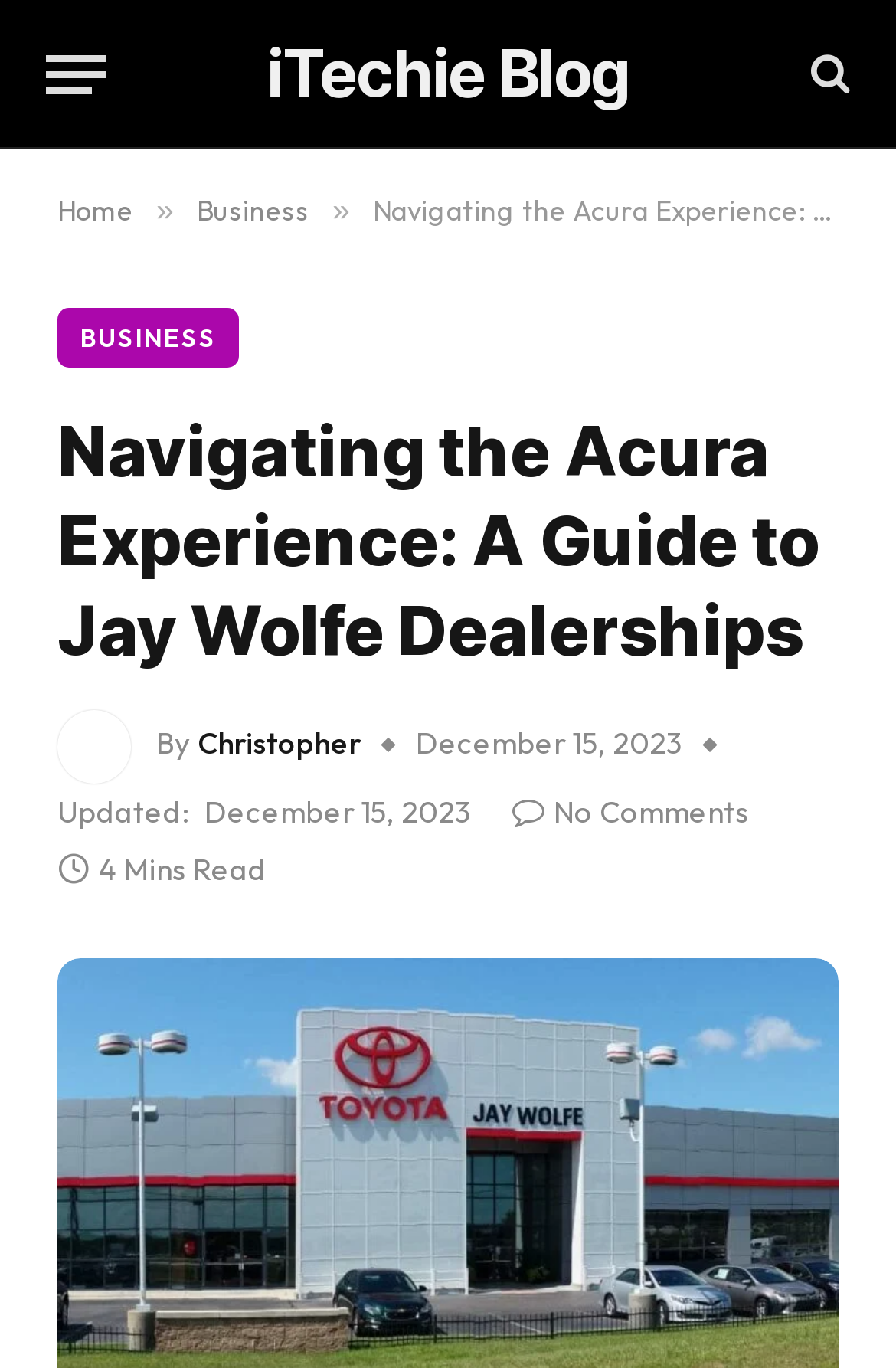Please locate and retrieve the main header text of the webpage.

Navigating the Acura Experience: A Guide to Jay Wolfe Dealerships